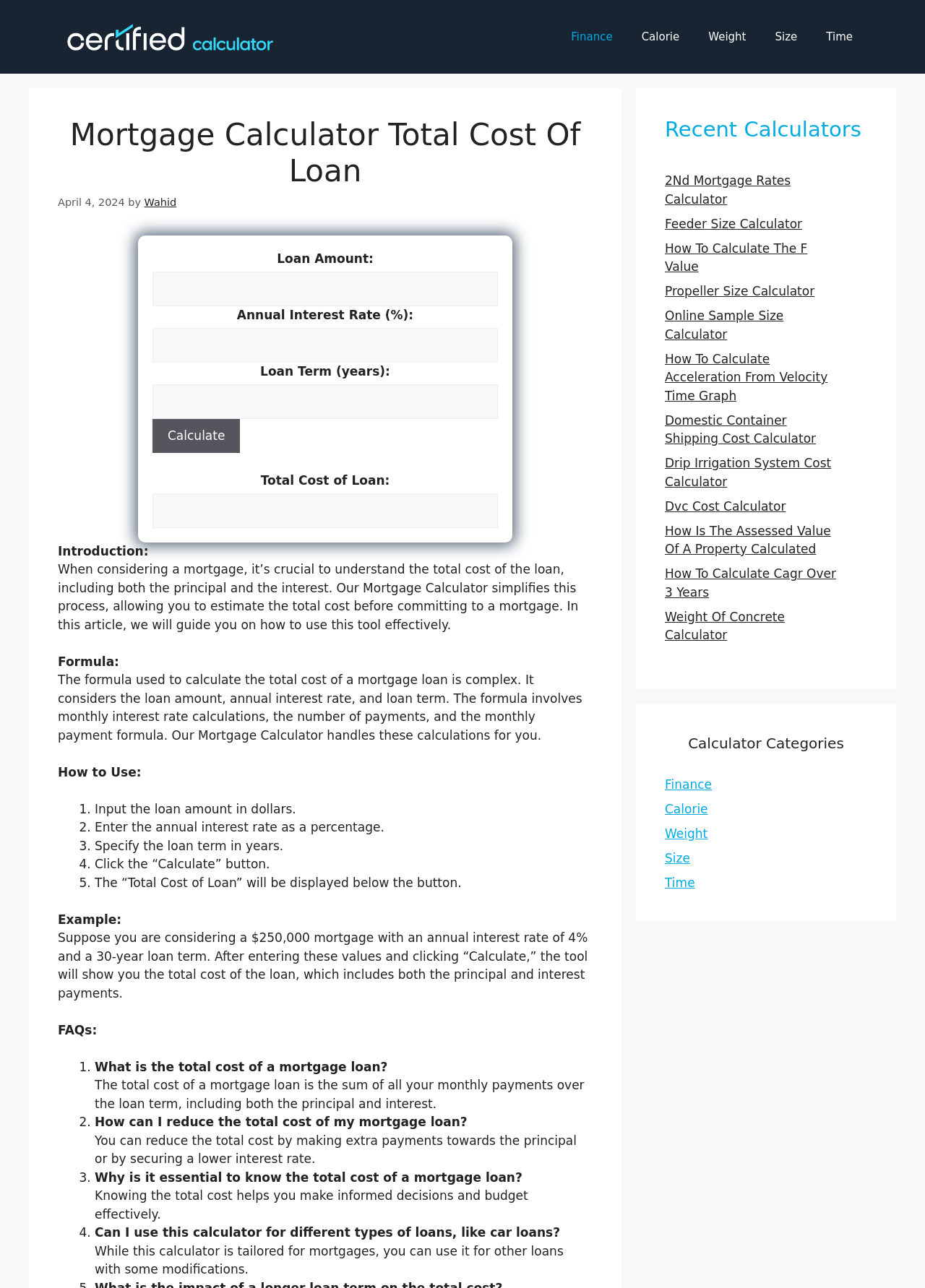Generate the text of the webpage's primary heading.

Mortgage Calculator Total Cost Of Loan